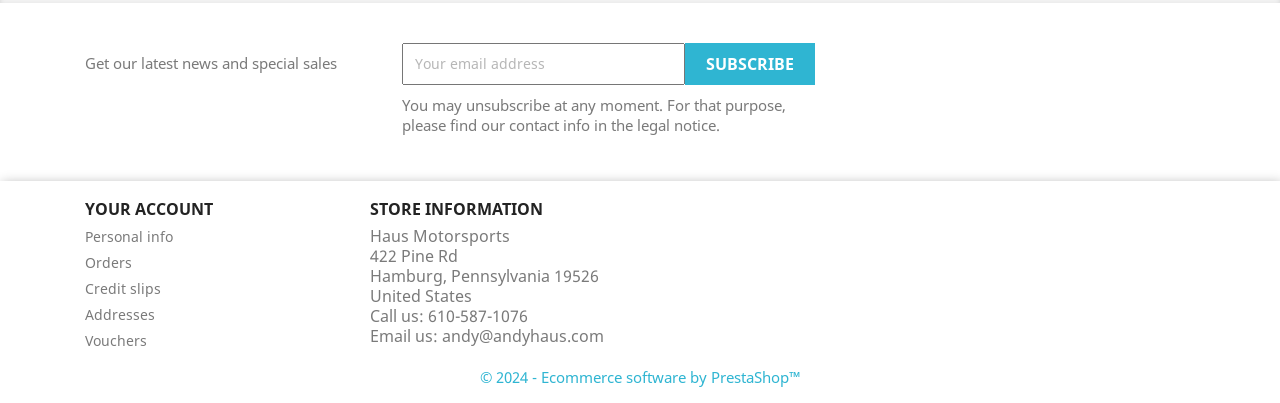What are the different sections available in the user's account?
Please respond to the question with as much detail as possible.

The different sections available in the user's account are listed as links, including 'YOUR ACCOUNT', 'Personal info', 'Orders', 'Credit slips', 'Addresses', and 'Vouchers', which are all located in the same vertical section of the webpage.